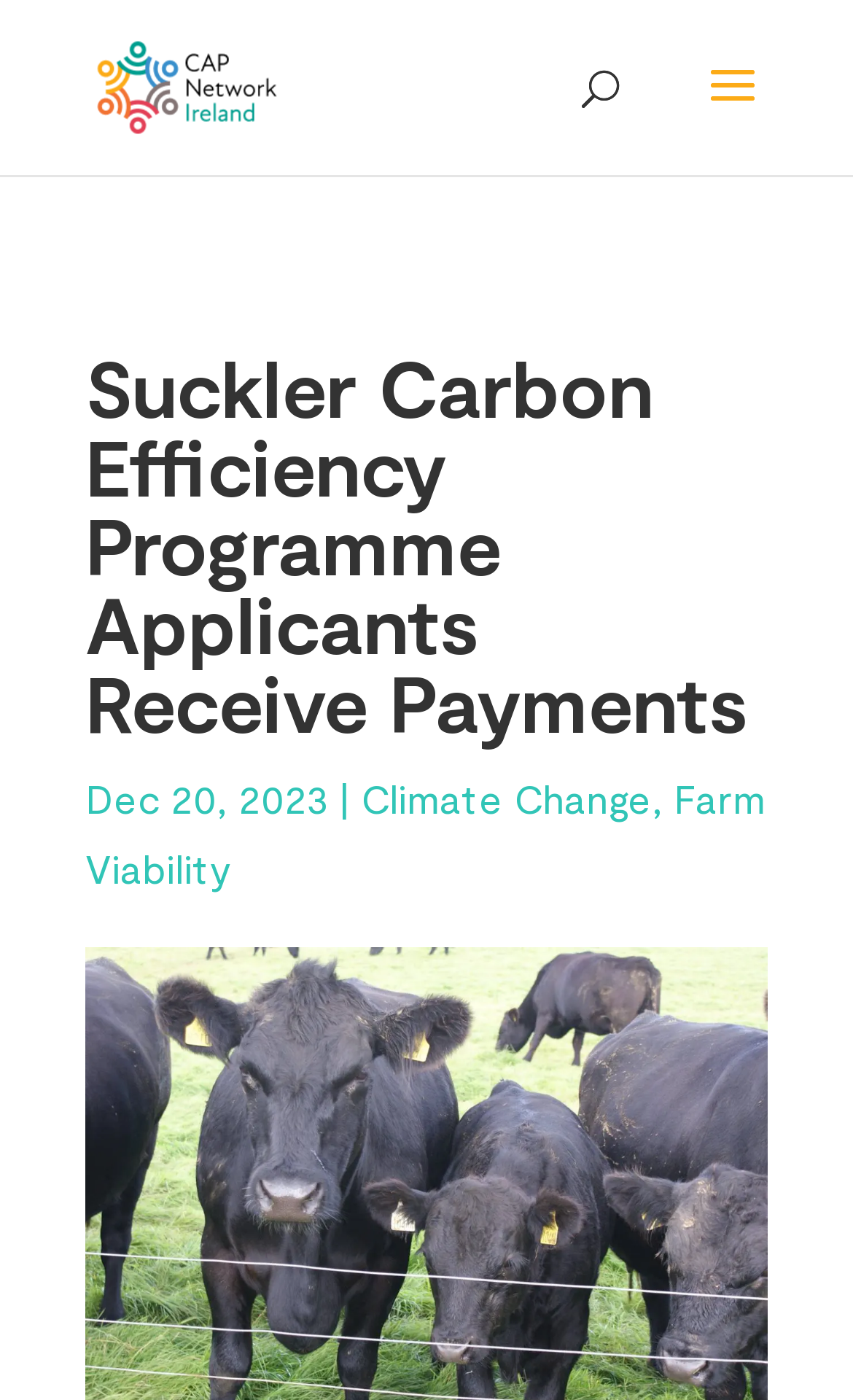Answer the question briefly using a single word or phrase: 
Is there a search function on the webpage?

Yes